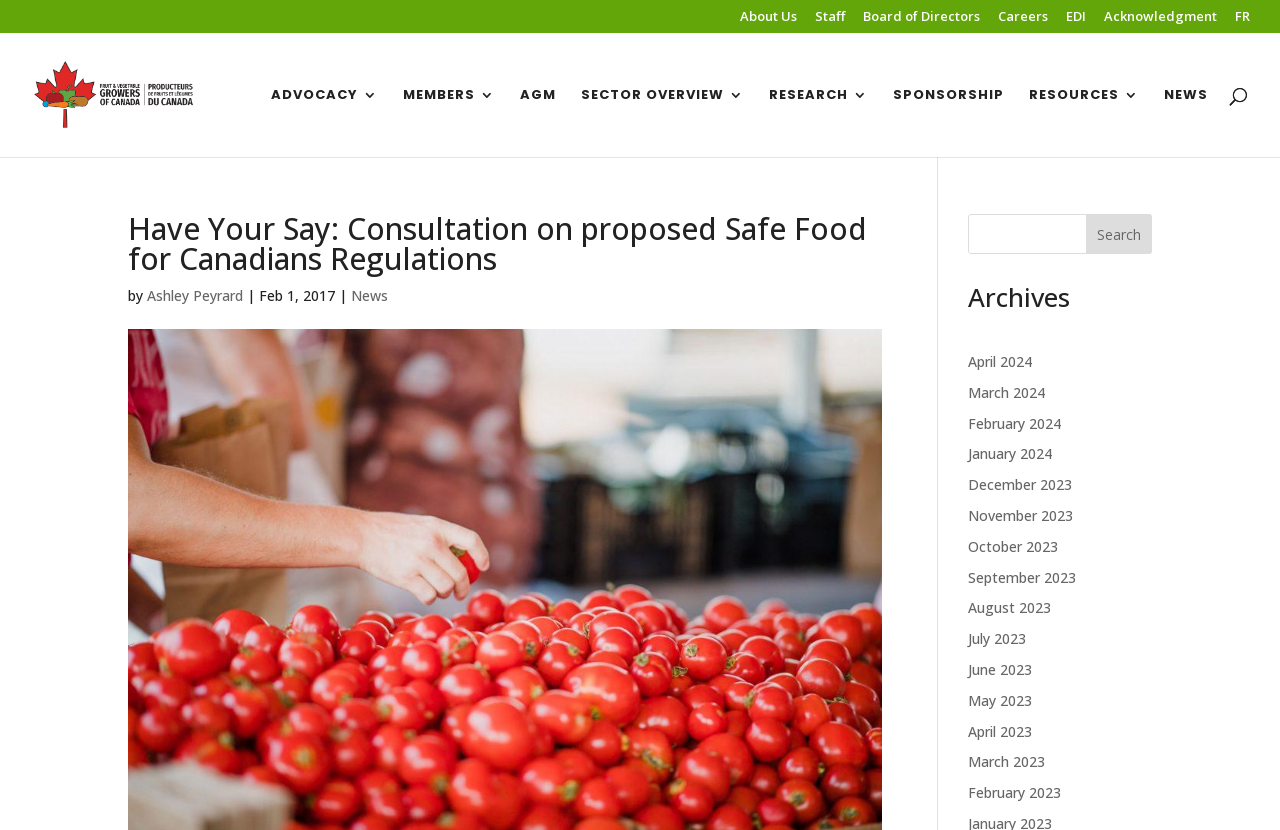Use the information in the screenshot to answer the question comprehensively: How many search boxes are there?

I found two search boxes on the webpage, one at the top right corner and another in the middle of the page. Both have a search icon and a text input field.